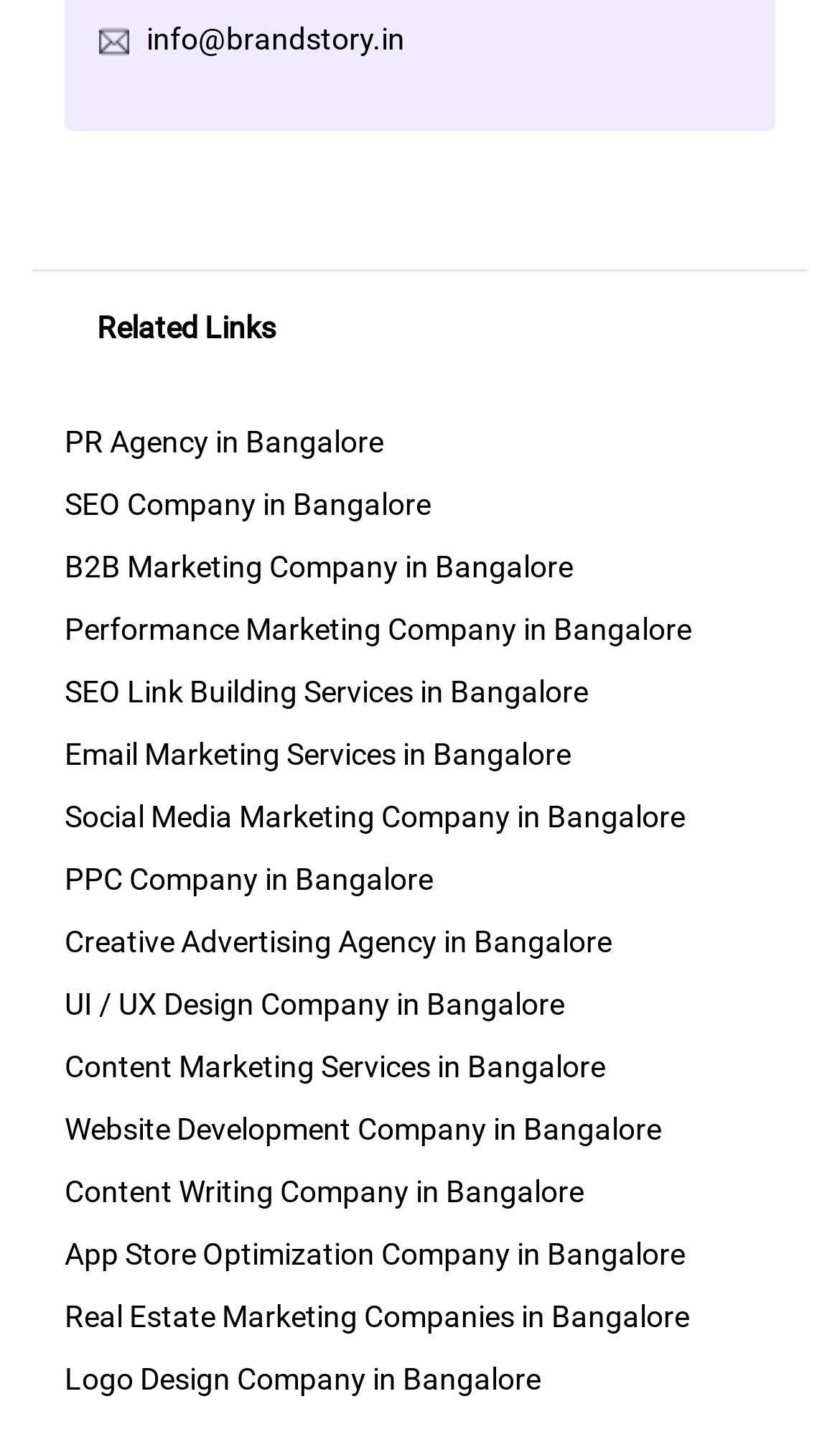Pinpoint the bounding box coordinates of the clickable element needed to complete the instruction: "contact the company via email". The coordinates should be provided as four float numbers between 0 and 1: [left, top, right, bottom].

[0.174, 0.014, 0.482, 0.038]